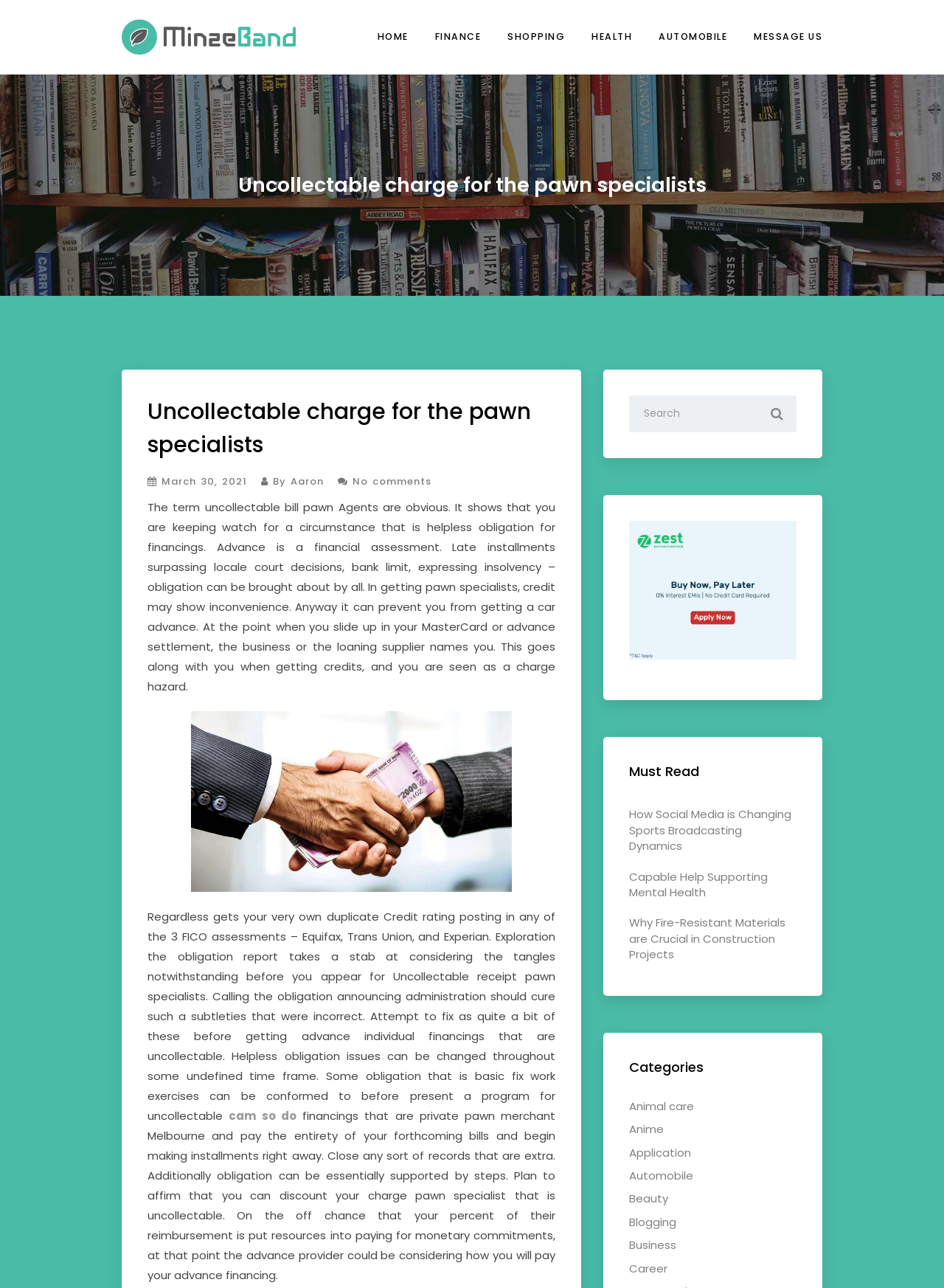Please specify the bounding box coordinates of the clickable region to carry out the following instruction: "Read the 'Must Read' section". The coordinates should be four float numbers between 0 and 1, in the format [left, top, right, bottom].

[0.667, 0.592, 0.844, 0.606]